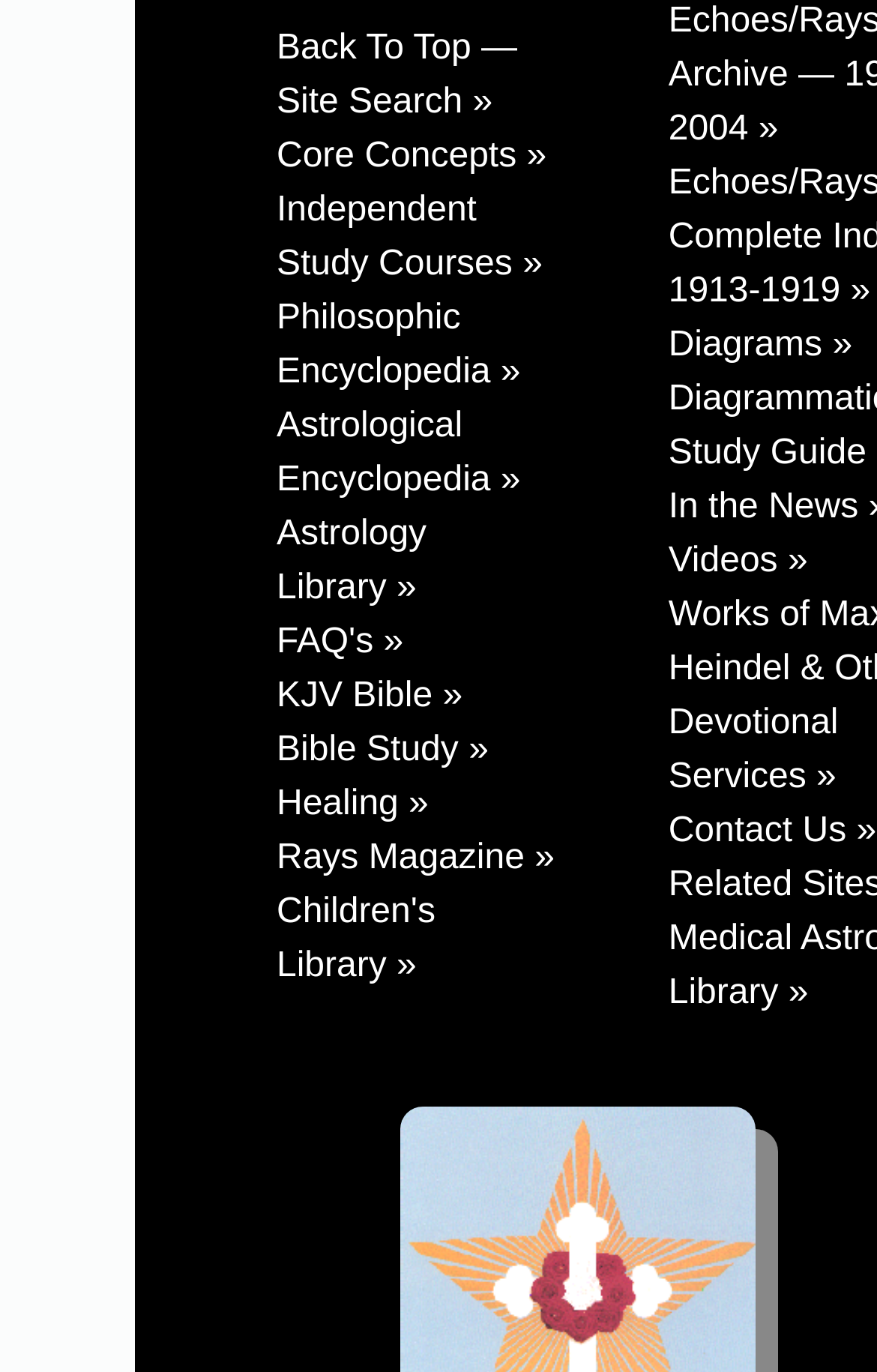Locate the bounding box of the UI element defined by this description: "Children's Library »". The coordinates should be given as four float numbers between 0 and 1, formatted as [left, top, right, bottom].

[0.315, 0.65, 0.497, 0.718]